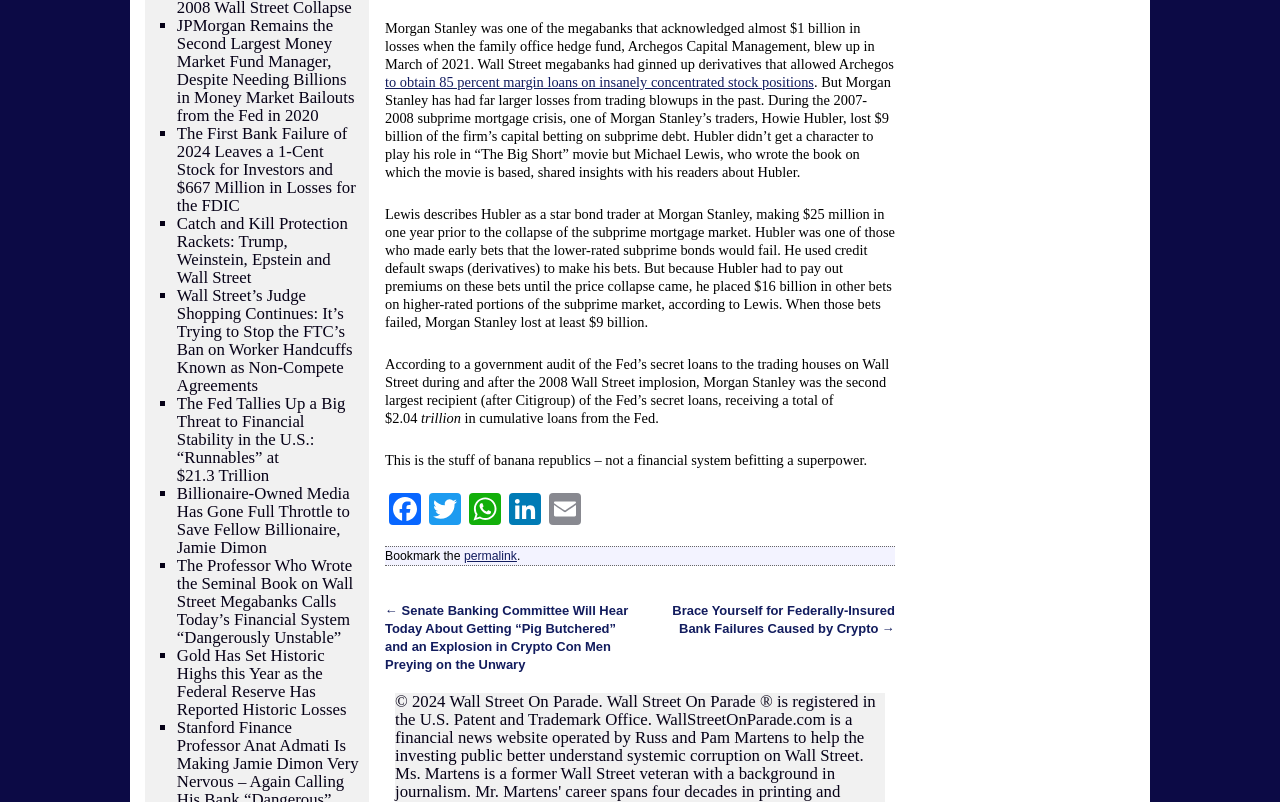What is the total amount of cumulative loans Morgan Stanley received from the Fed?
Could you give a comprehensive explanation in response to this question?

The text states that according to a government audit, Morgan Stanley was the second largest recipient of the Fed's secret loans, receiving a total of $2.04 trillion in cumulative loans.